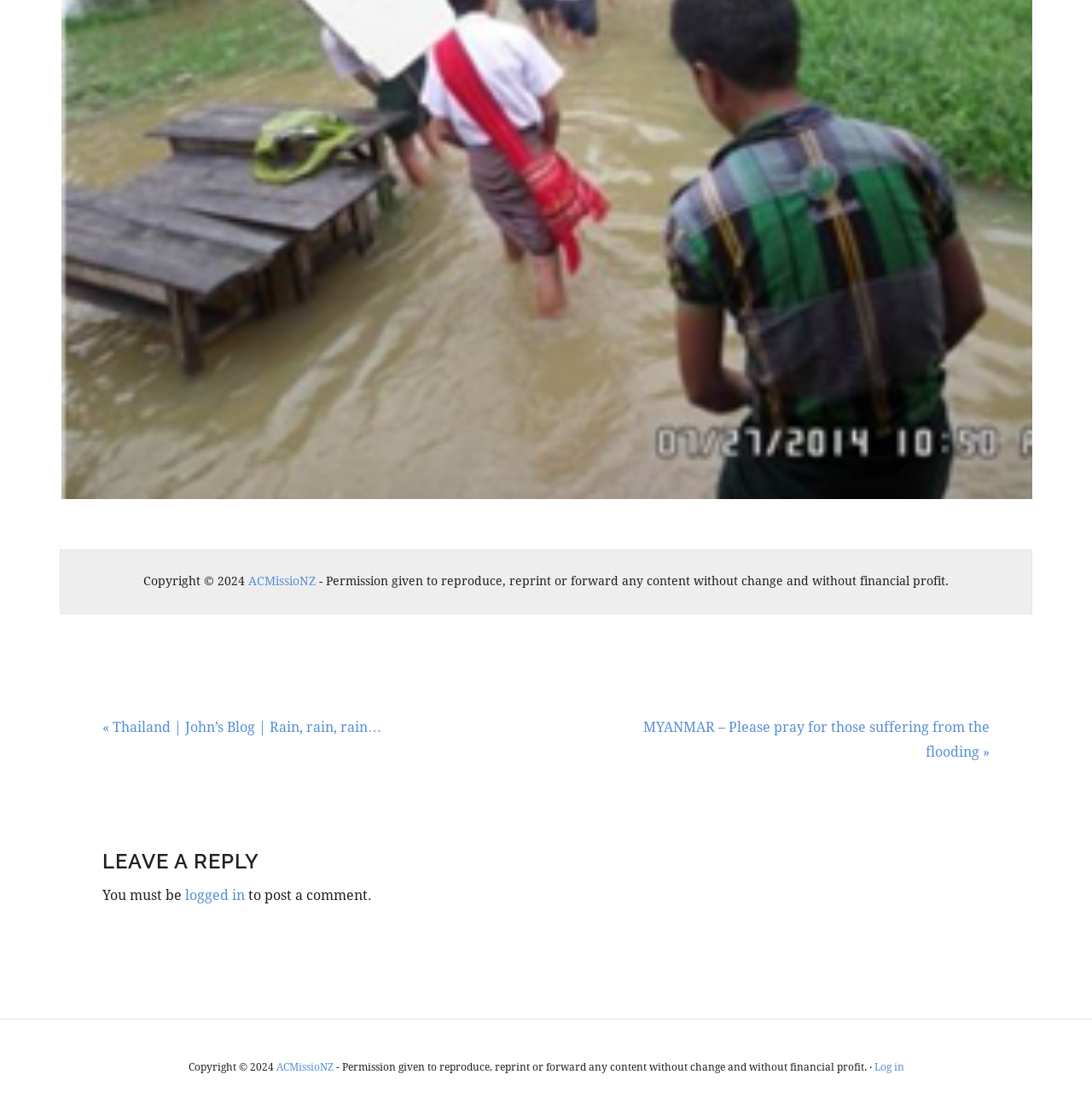Given the description: "Log in", determine the bounding box coordinates of the UI element. The coordinates should be formatted as four float numbers between 0 and 1, [left, top, right, bottom].

[0.8, 0.952, 0.828, 0.962]